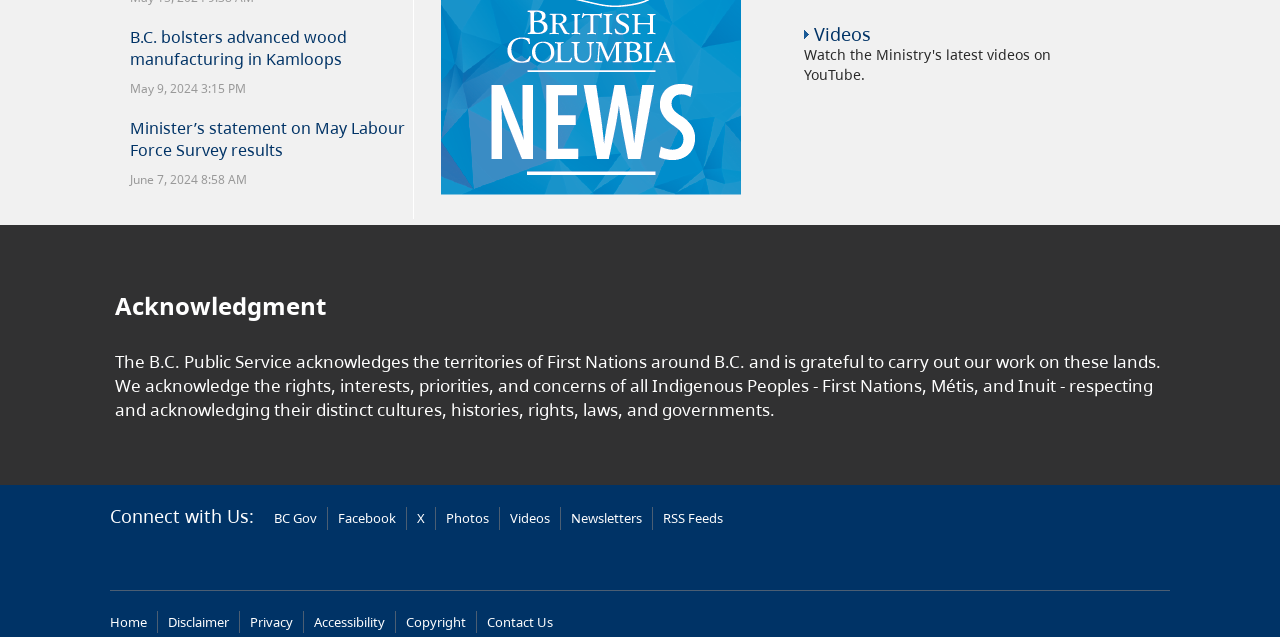What are the social media platforms listed in the 'Connect with Us' section?
Please provide a detailed answer to the question.

I found the social media platforms listed in the 'Connect with Us' section by looking at the menu element [120] and its menuitem elements. The menuitems have links to different social media platforms, including BC Gov, Facebook, X, Photos, Videos, Newsletters, and RSS Feeds.